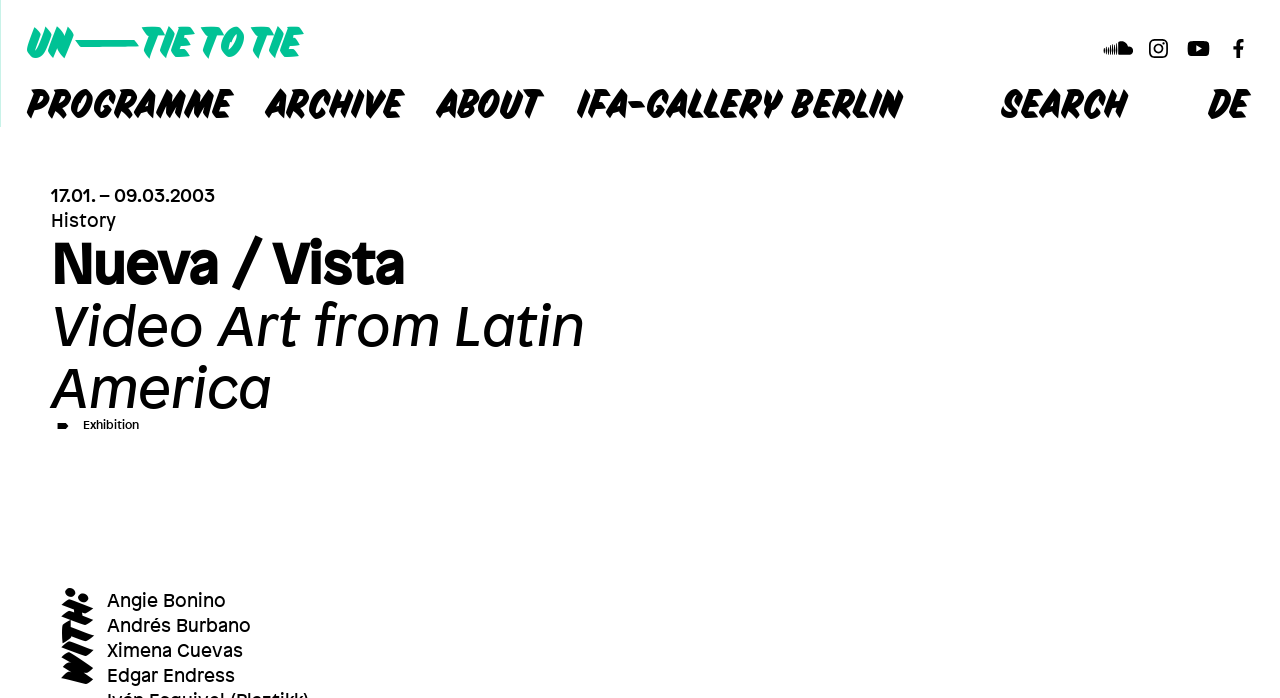Please identify the bounding box coordinates of the area I need to click to accomplish the following instruction: "Click the Programme link".

[0.021, 0.126, 0.183, 0.185]